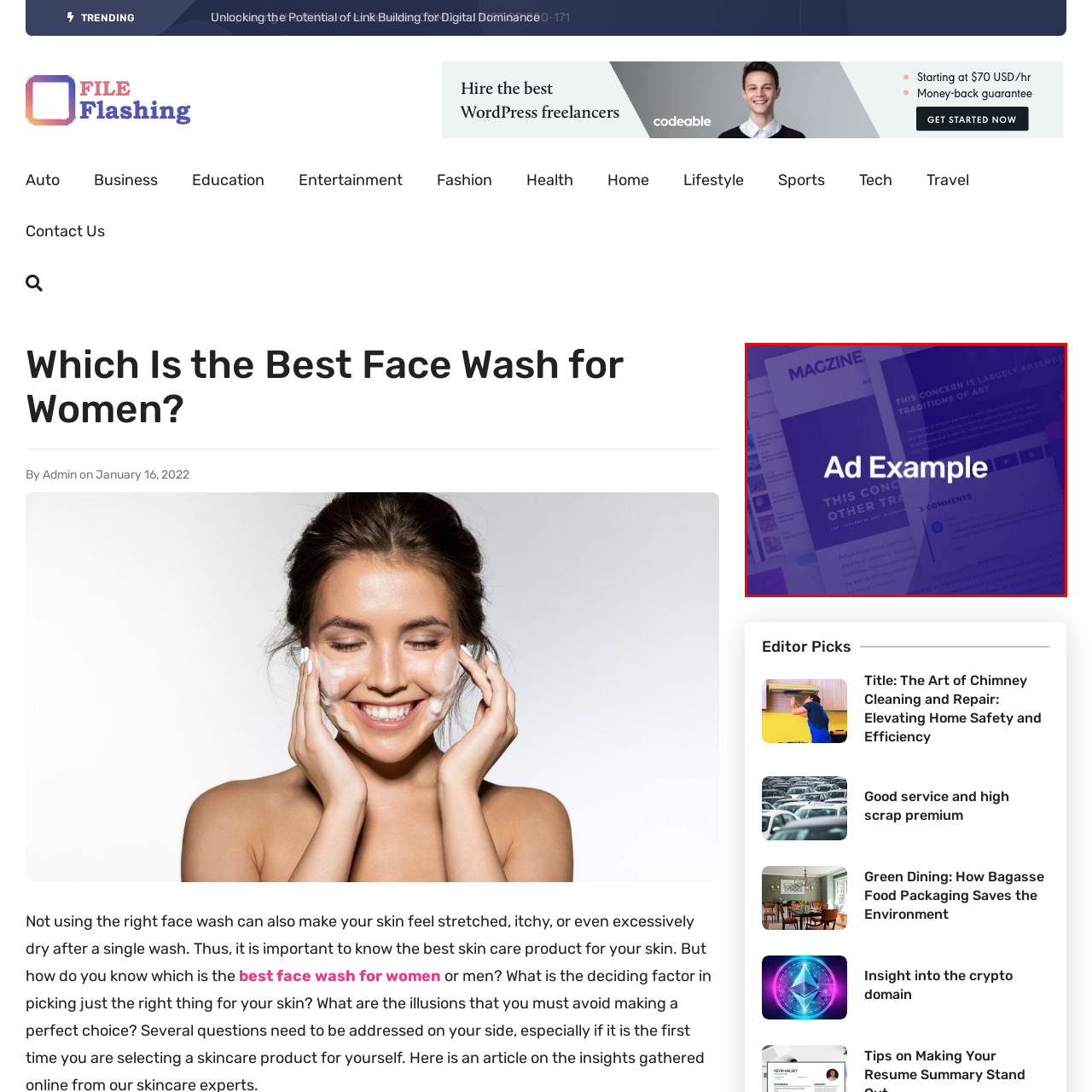What is the purpose of this type of design?
Observe the image inside the red-bordered box and offer a detailed answer based on the visual details you find.

This type of design is often utilized in marketing materials to attract attention and emphasize key messages effectively, making it an effective tool for advertisers to convey their message to their target audience.